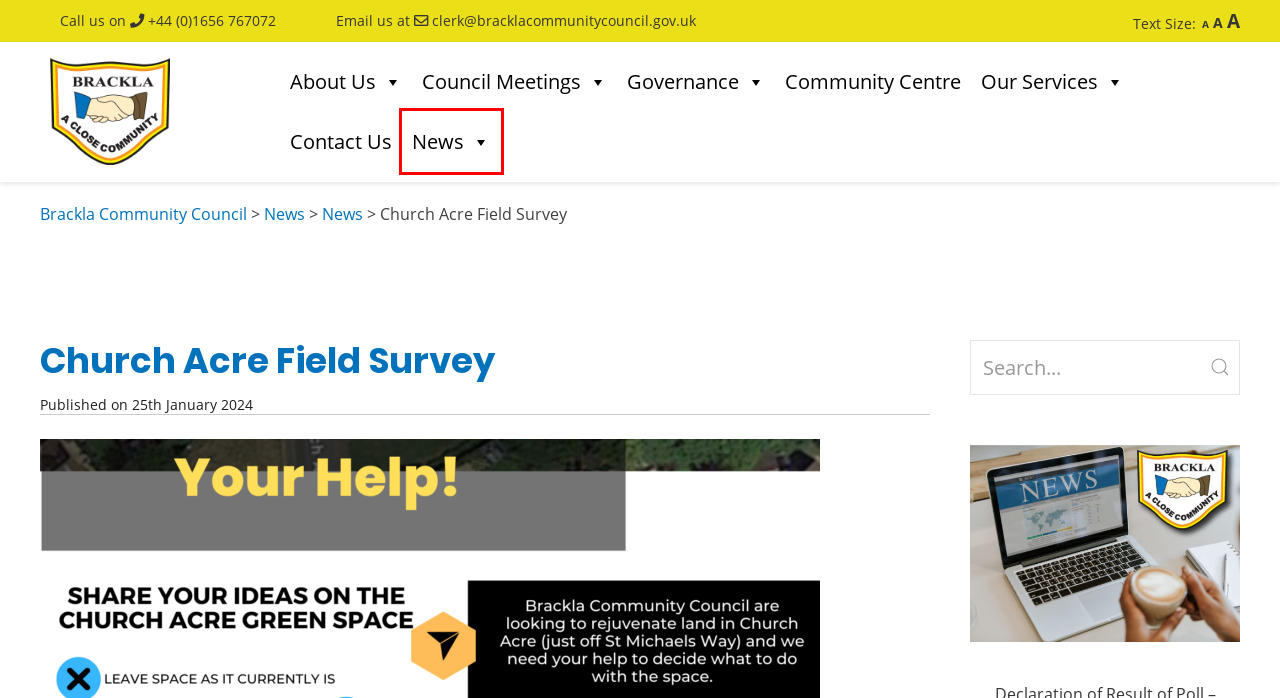A screenshot of a webpage is given, marked with a red bounding box around a UI element. Please select the most appropriate webpage description that fits the new page after clicking the highlighted element. Here are the candidates:
A. Brackla Community Council
B. Our Services - Brackla Community Council
C. Contact Us - Brackla Community Council
D. News Archives - Brackla Community Council
E. News - Brackla Community Council
F. About Us - Brackla Community Council
G. How we use Cookies - Brackla Community Council
H. Brackla Community Centre - Brackla Community Council

E